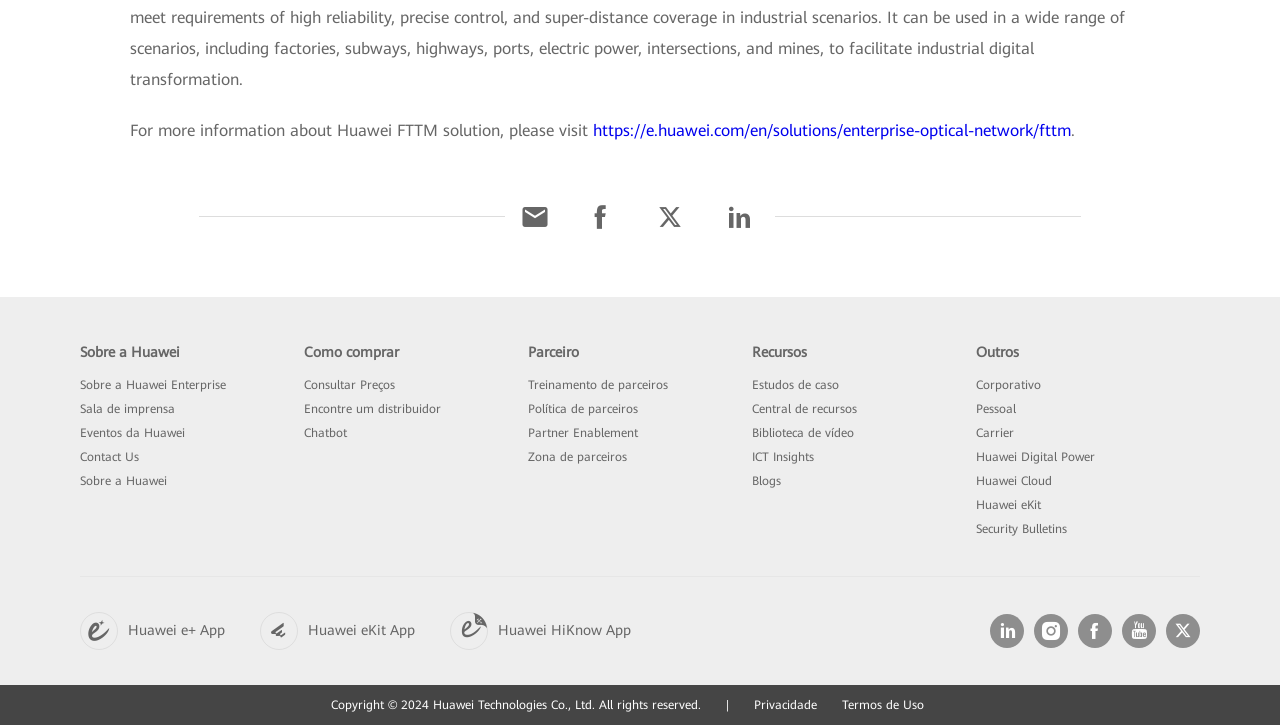What are the social media icons listed at the bottom of the webpage?
Using the image as a reference, give an elaborate response to the question.

The webpage has three social media icons listed at the bottom: 'Huawei e+', 'Huawei eKit', and 'Huawei HiKnow', which are likely links to Huawei's social media profiles or apps.